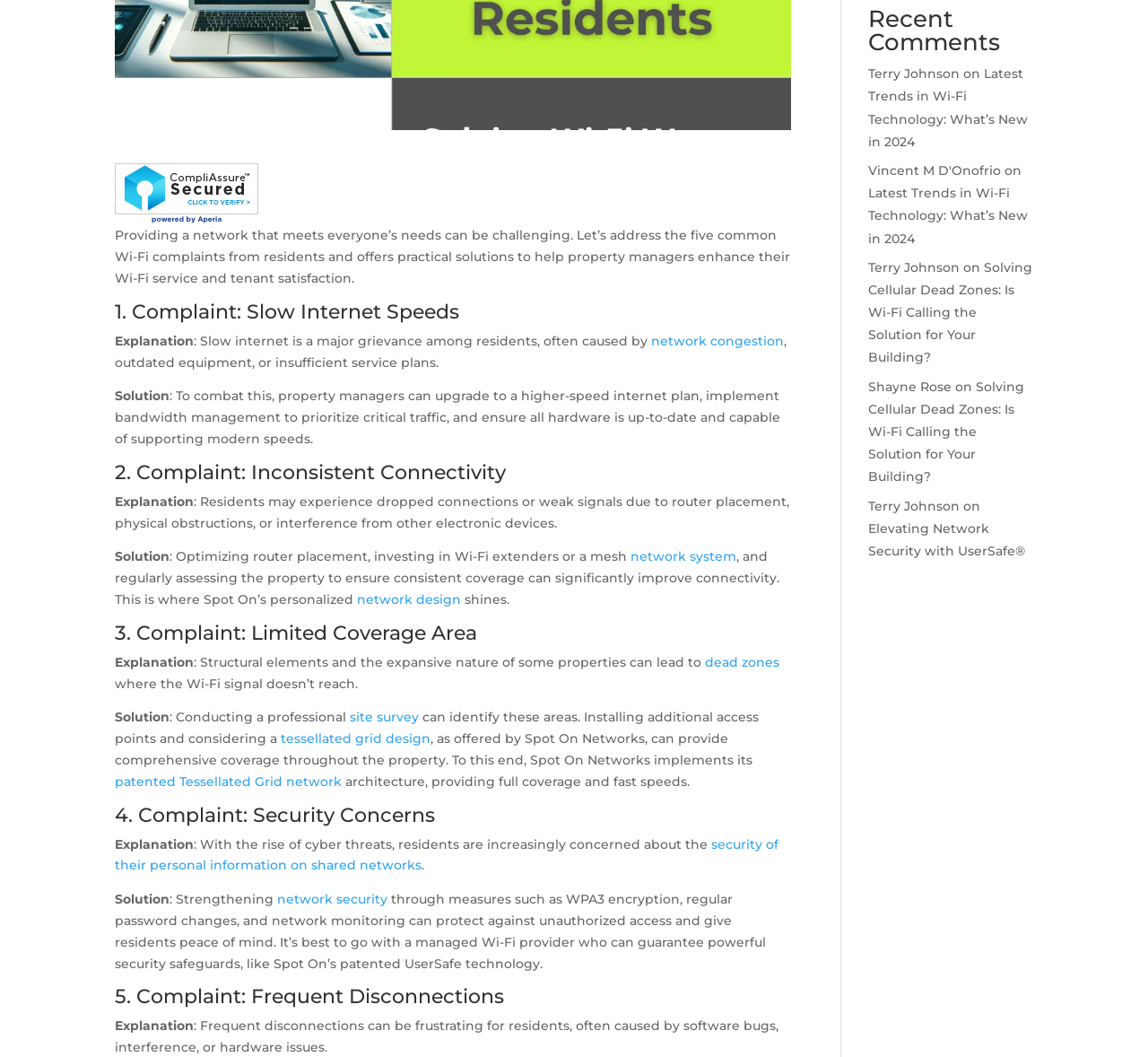Provide the bounding box coordinates of the HTML element this sentence describes: "Elevating Network Security with UserSafe®". The bounding box coordinates consist of four float numbers between 0 and 1, i.e., [left, top, right, bottom].

[0.756, 0.492, 0.893, 0.529]